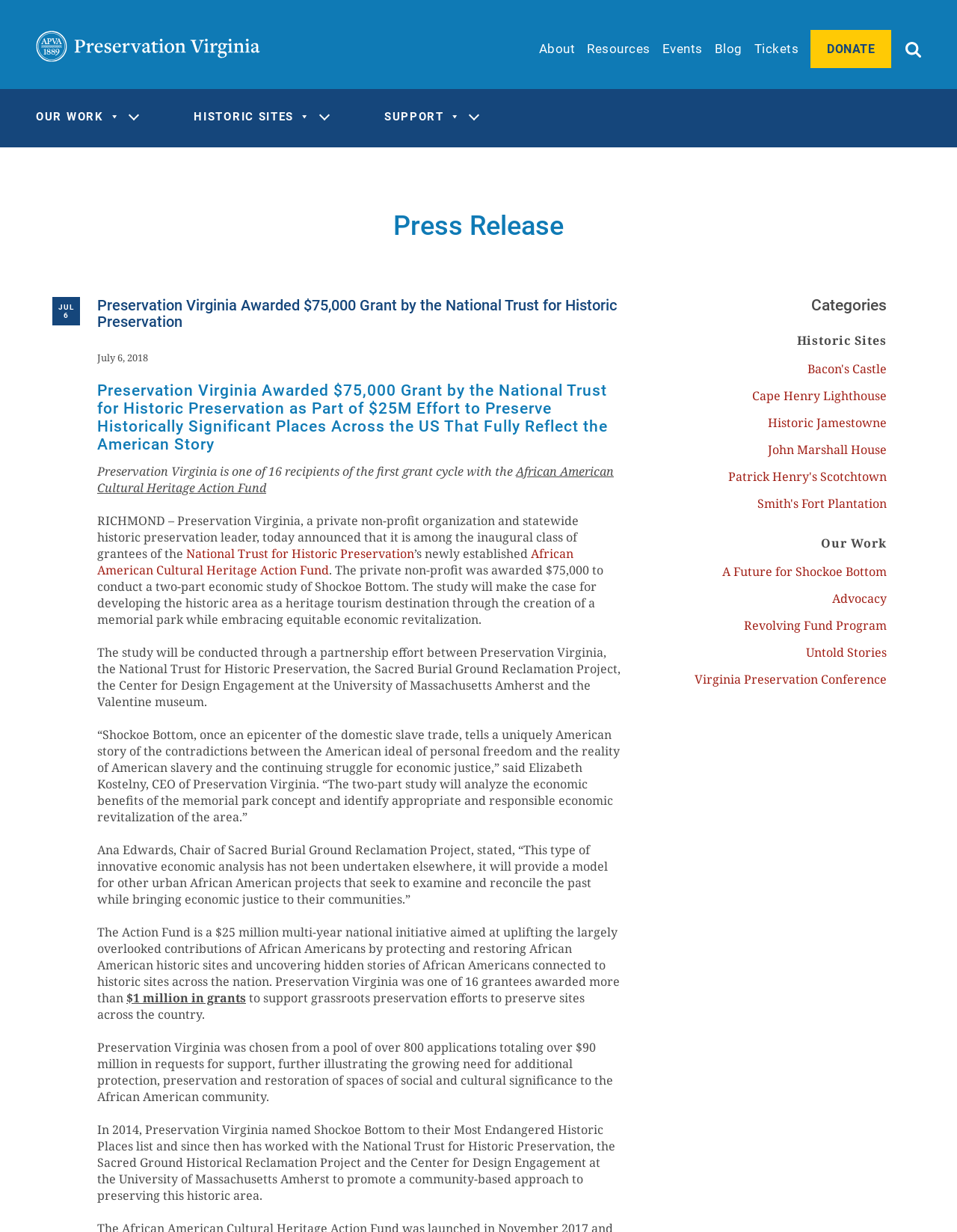Identify the bounding box coordinates of the clickable region necessary to fulfill the following instruction: "Go to About page". The bounding box coordinates should be four float numbers between 0 and 1, i.e., [left, top, right, bottom].

[0.557, 0.03, 0.607, 0.05]